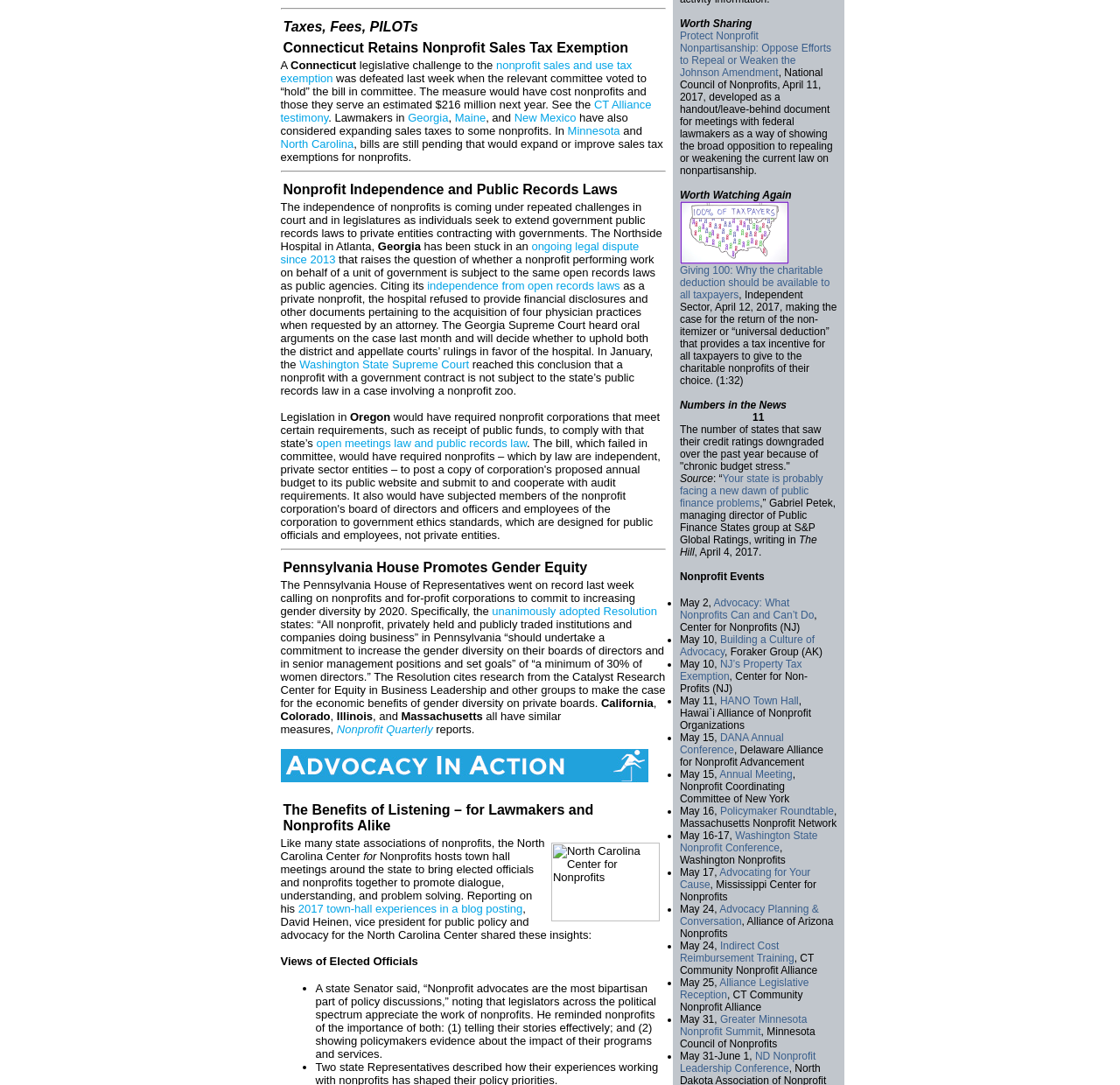Reply to the question with a single word or phrase:
What is the topic of the last section of the article?

Nonprofit Events